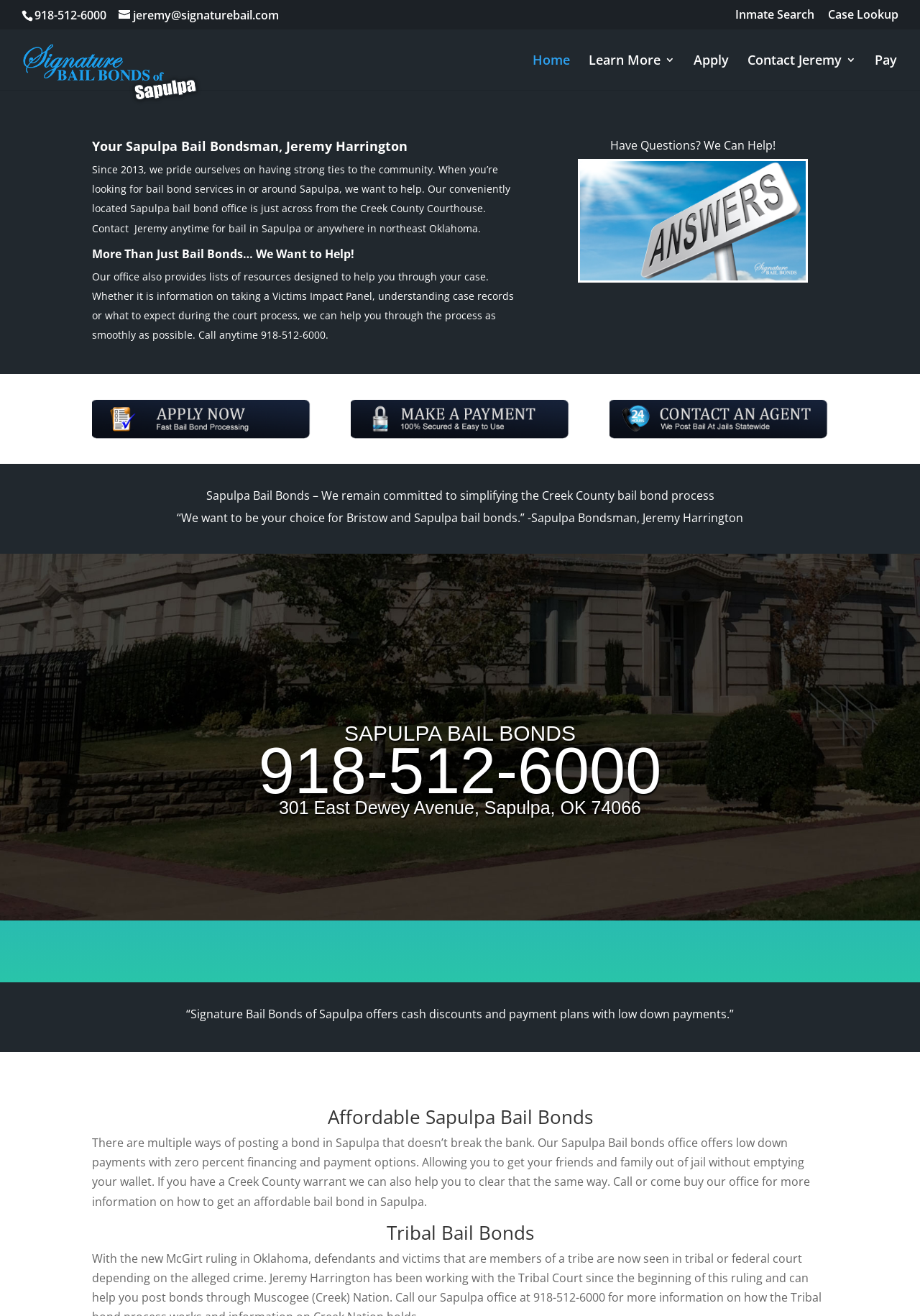Write an exhaustive caption that covers the webpage's main aspects.

The webpage is about Signature Bail Bonds of Sapulpa, a bail bond service provider in Sapulpa, Oklahoma. At the top, there is a logo image of Signature Bail Bonds of Sapulpa, accompanied by a link to Jeremy's email address. Below the logo, there are several links, including "Inmate Search", "Case Lookup", "Home", "Learn More", "Apply", "Contact Jeremy", and "Pay", which are aligned horizontally across the page.

On the left side of the page, there is a search box where users can search for specific information. Below the search box, there is a heading that introduces Jeremy Harrington, the Sapulpa bail bondsman, followed by a paragraph of text that describes the services provided by Signature Bail Bonds of Sapulpa.

Further down the page, there are several sections with headings, including "More Than Just Bail Bonds… We Want to Help!", "Have Questions? We Can Help!", and "Sapulpa Bail Bonds – We remain committed to simplifying the Creek County bail bond process". These sections contain paragraphs of text that provide more information about the services and resources offered by Signature Bail Bonds of Sapulpa.

On the right side of the page, there are three links with accompanying images, labeled "apply", "make", and "contact". Below these links, there is a heading that quotes Jeremy Harrington, followed by several more headings that display the company's contact information, including phone number and address.

Towards the bottom of the page, there are additional sections with headings, including "SAPULPA BAIL BONDS", "Affordable Sapulpa Bail Bonds", and "Tribal Bail Bonds". These sections contain more information about the company's services and payment options.